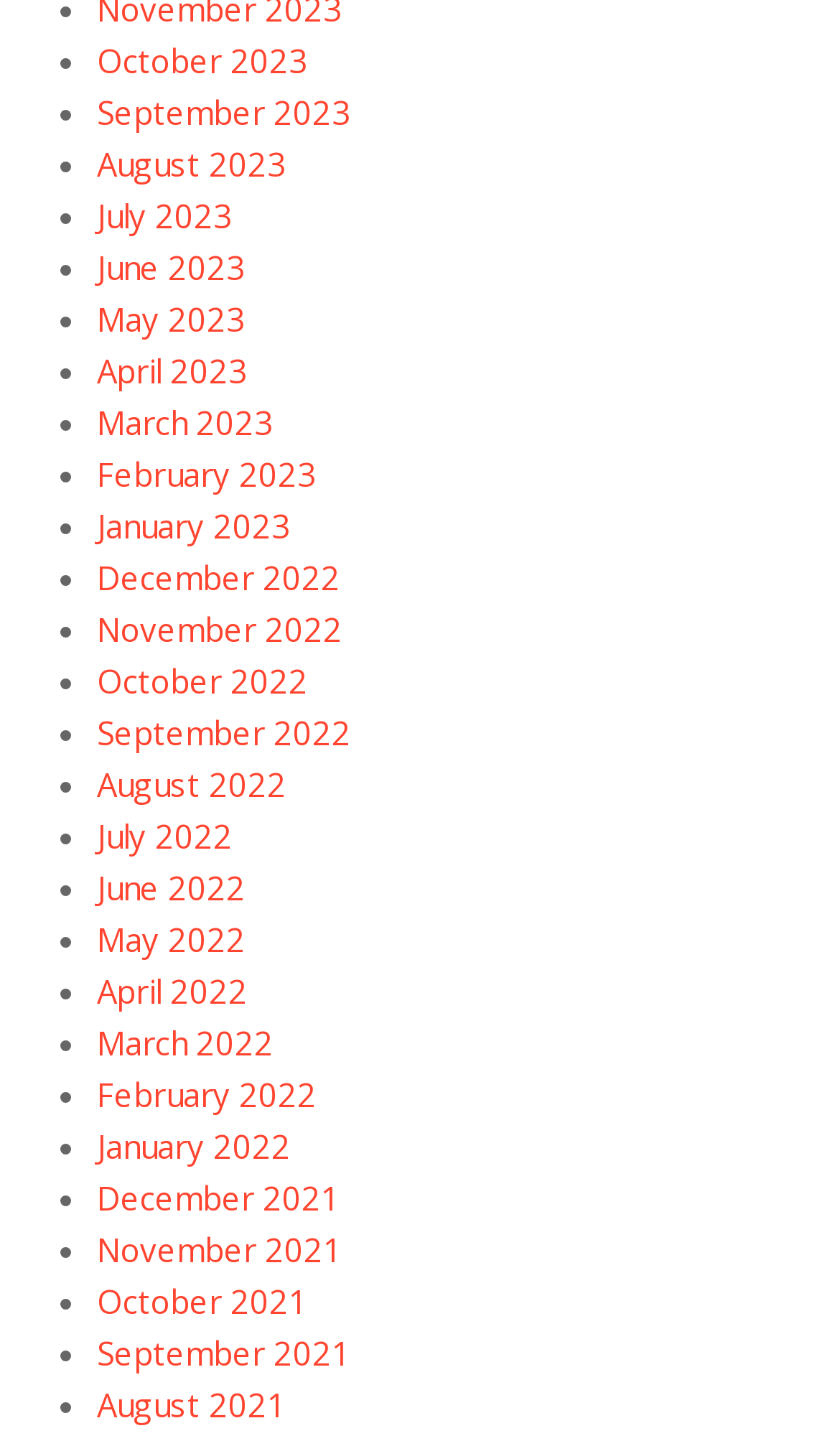Locate the bounding box coordinates of the area you need to click to fulfill this instruction: 'Explore 'GIFTS FOR KIDS AND TEENS''. The coordinates must be in the form of four float numbers ranging from 0 to 1: [left, top, right, bottom].

None